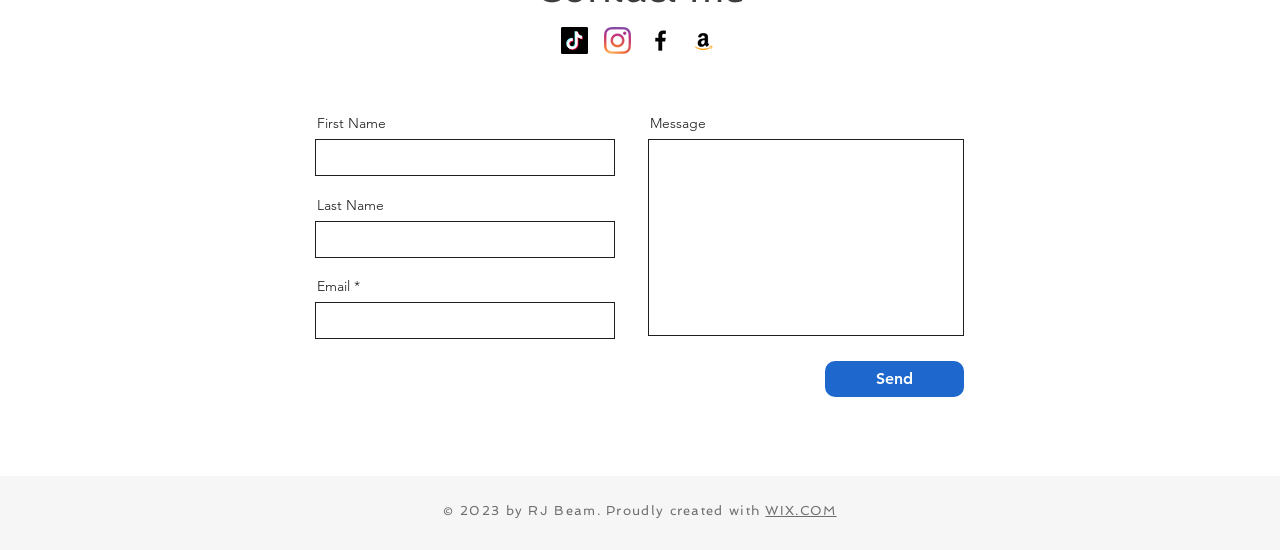Please locate the bounding box coordinates for the element that should be clicked to achieve the following instruction: "Type your email". Ensure the coordinates are given as four float numbers between 0 and 1, i.e., [left, top, right, bottom].

[0.246, 0.55, 0.48, 0.617]